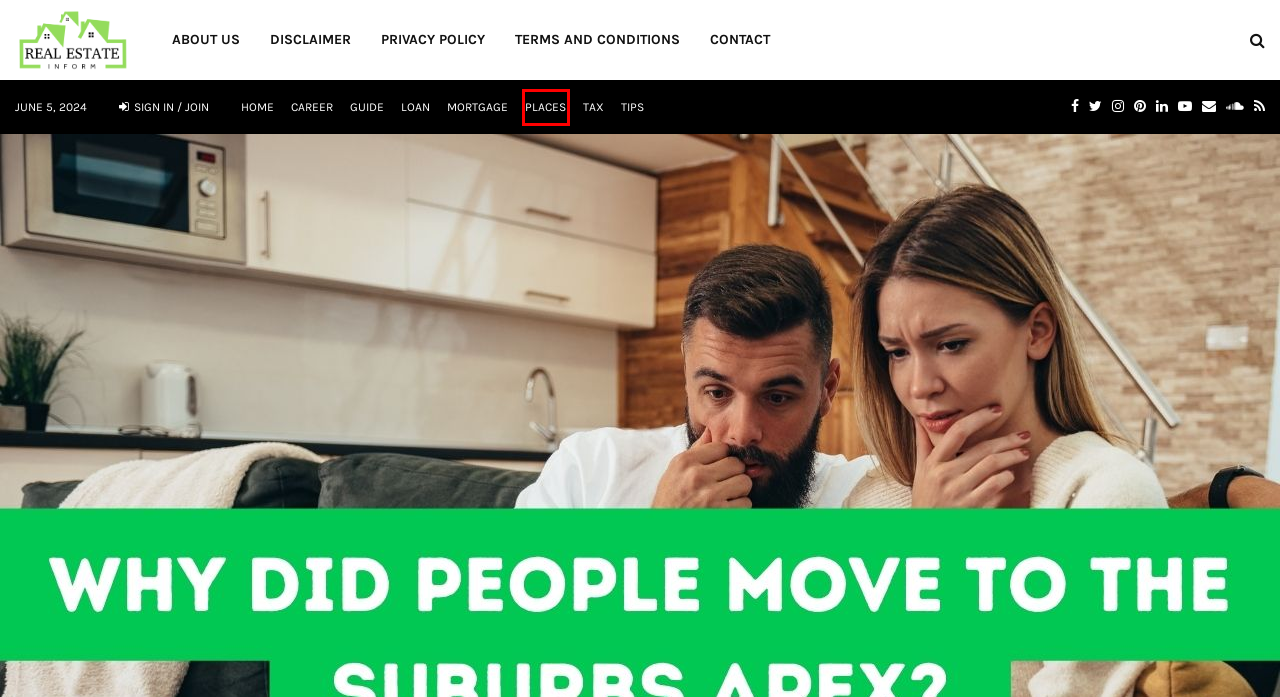Look at the screenshot of the webpage and find the element within the red bounding box. Choose the webpage description that best fits the new webpage that will appear after clicking the element. Here are the candidates:
A. Privacy Policy - RealEstateInform
B. Places - RealEstateInform
C. Contact - RealEstateInform
D. Terms and Conditions - RealEstateInform
E. Tax - RealEstateInform
F. Home - RealEstateInform
G. Tips - RealEstateInform
H. Mortgage - RealEstateInform

B